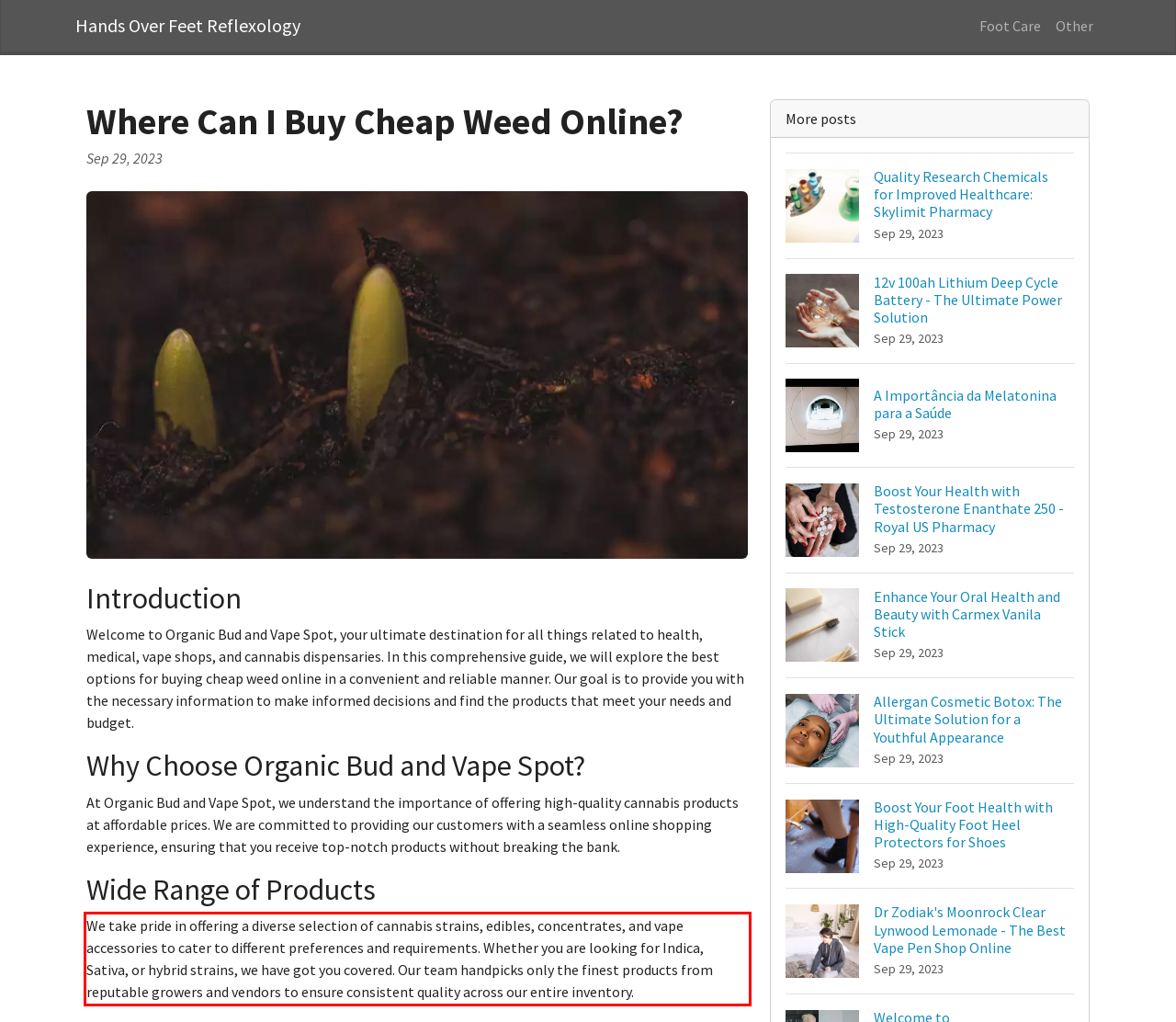Identify the text inside the red bounding box in the provided webpage screenshot and transcribe it.

We take pride in offering a diverse selection of cannabis strains, edibles, concentrates, and vape accessories to cater to different preferences and requirements. Whether you are looking for Indica, Sativa, or hybrid strains, we have got you covered. Our team handpicks only the finest products from reputable growers and vendors to ensure consistent quality across our entire inventory.